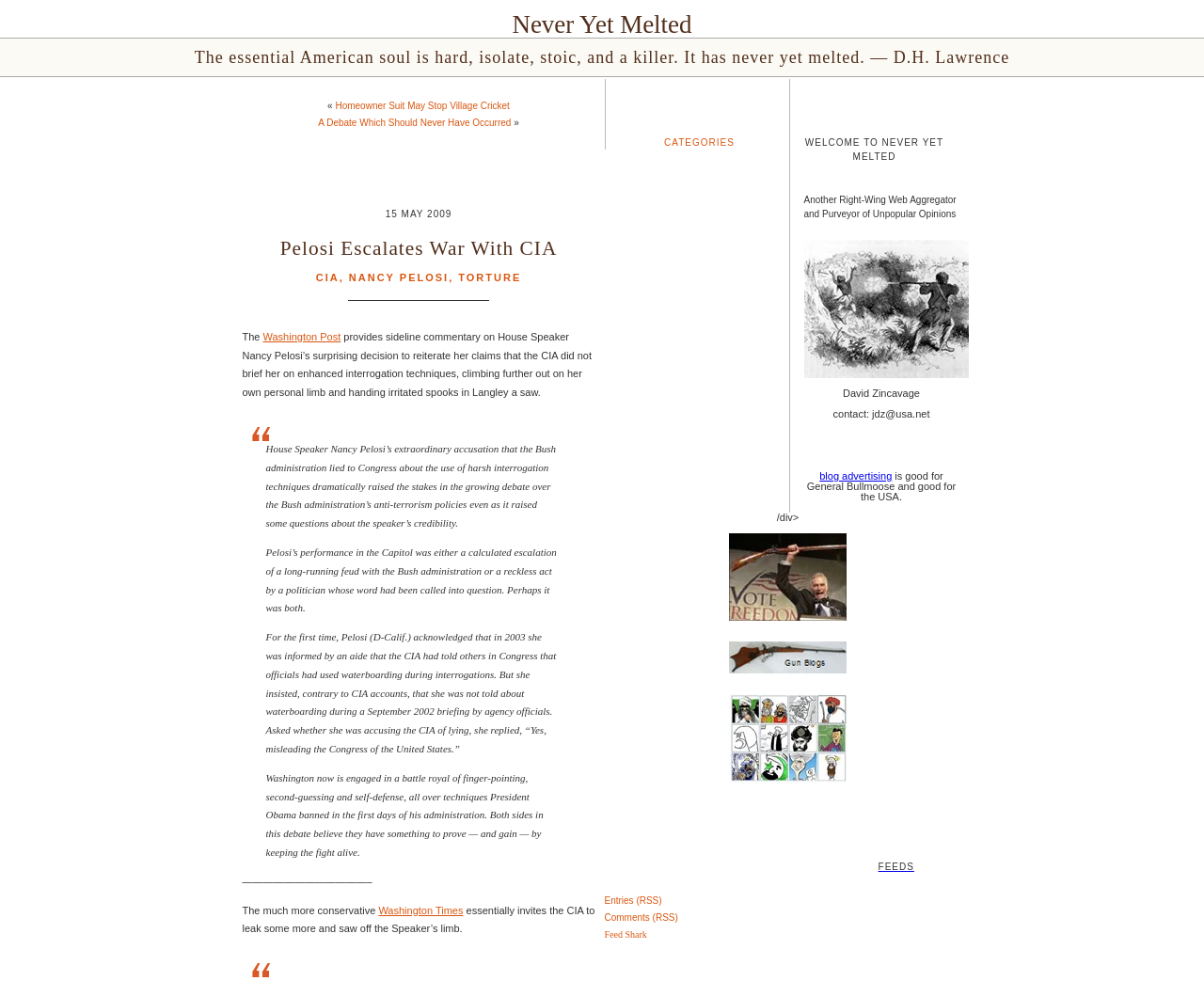What is the publication date of the article?
Make sure to answer the question with a detailed and comprehensive explanation.

I found the publication date by looking at the top-right corner of the webpage, where the date '15 MAY 2009' is displayed.